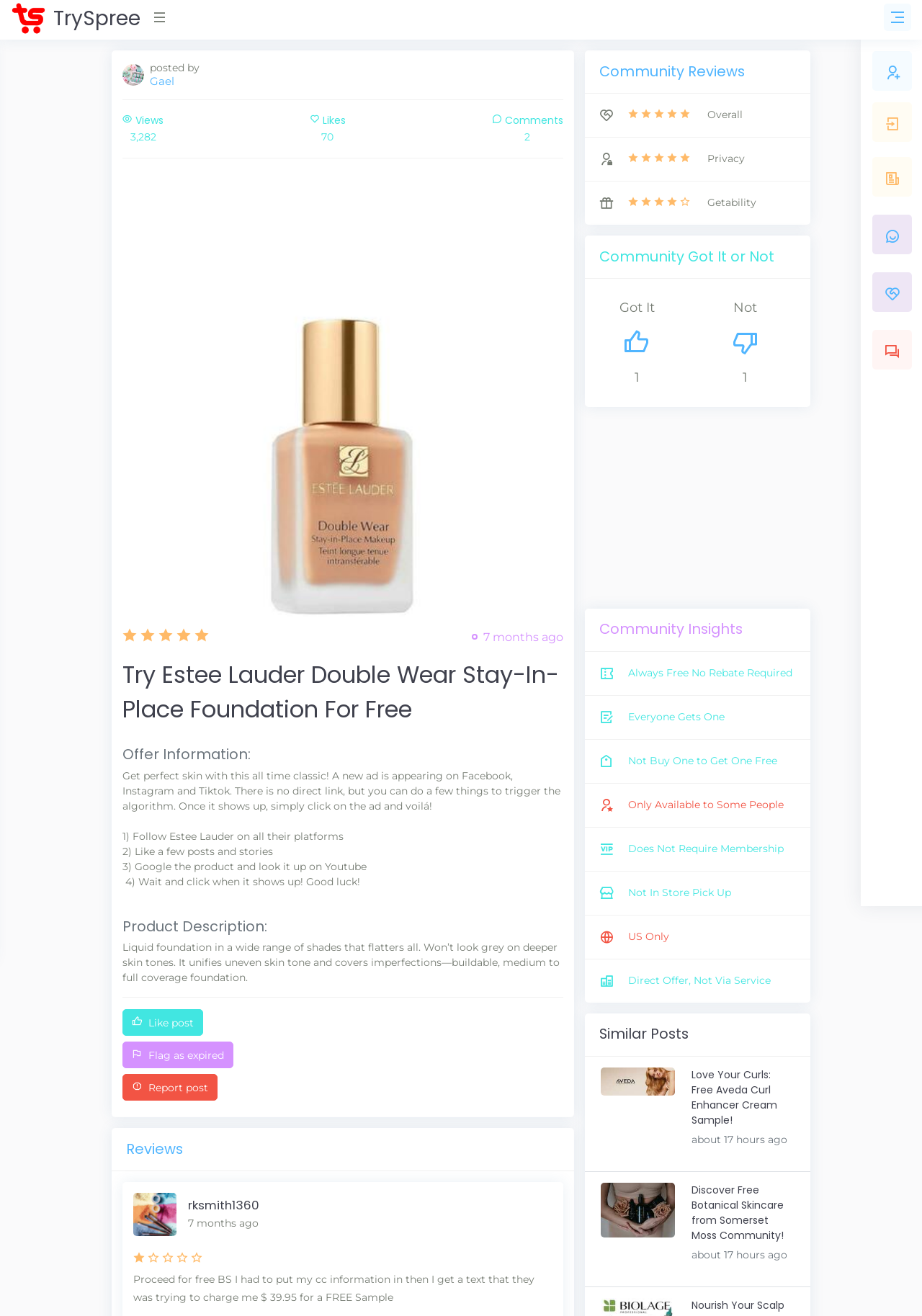Based on the provided description, "parent_node: posted by", find the bounding box of the corresponding UI element in the screenshot.

[0.133, 0.048, 0.156, 0.065]